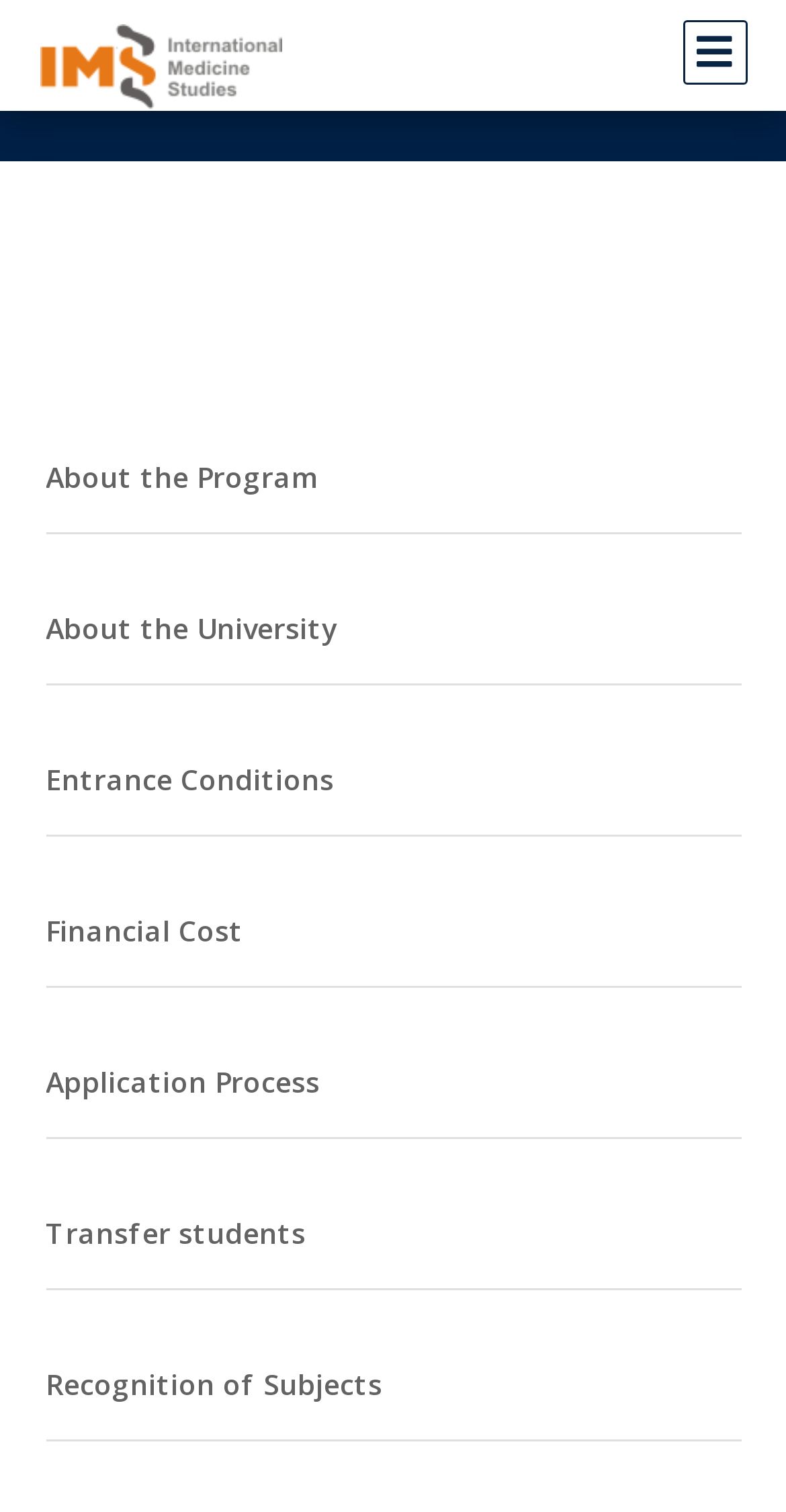What is the topic of the fifth link?
Using the information from the image, give a concise answer in one word or a short phrase.

Application Process